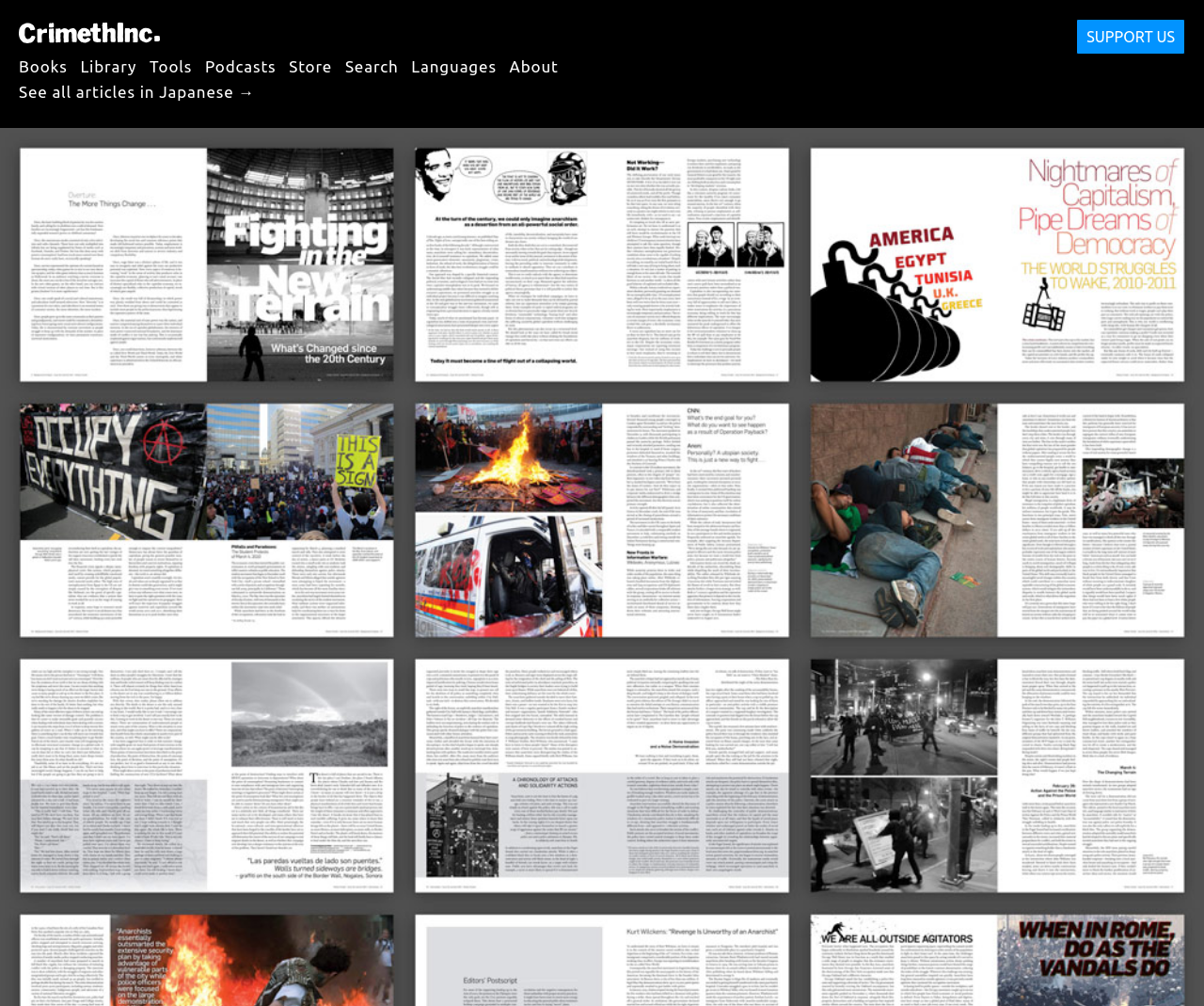Please find the bounding box coordinates of the element's region to be clicked to carry out this instruction: "view books".

[0.016, 0.048, 0.056, 0.084]